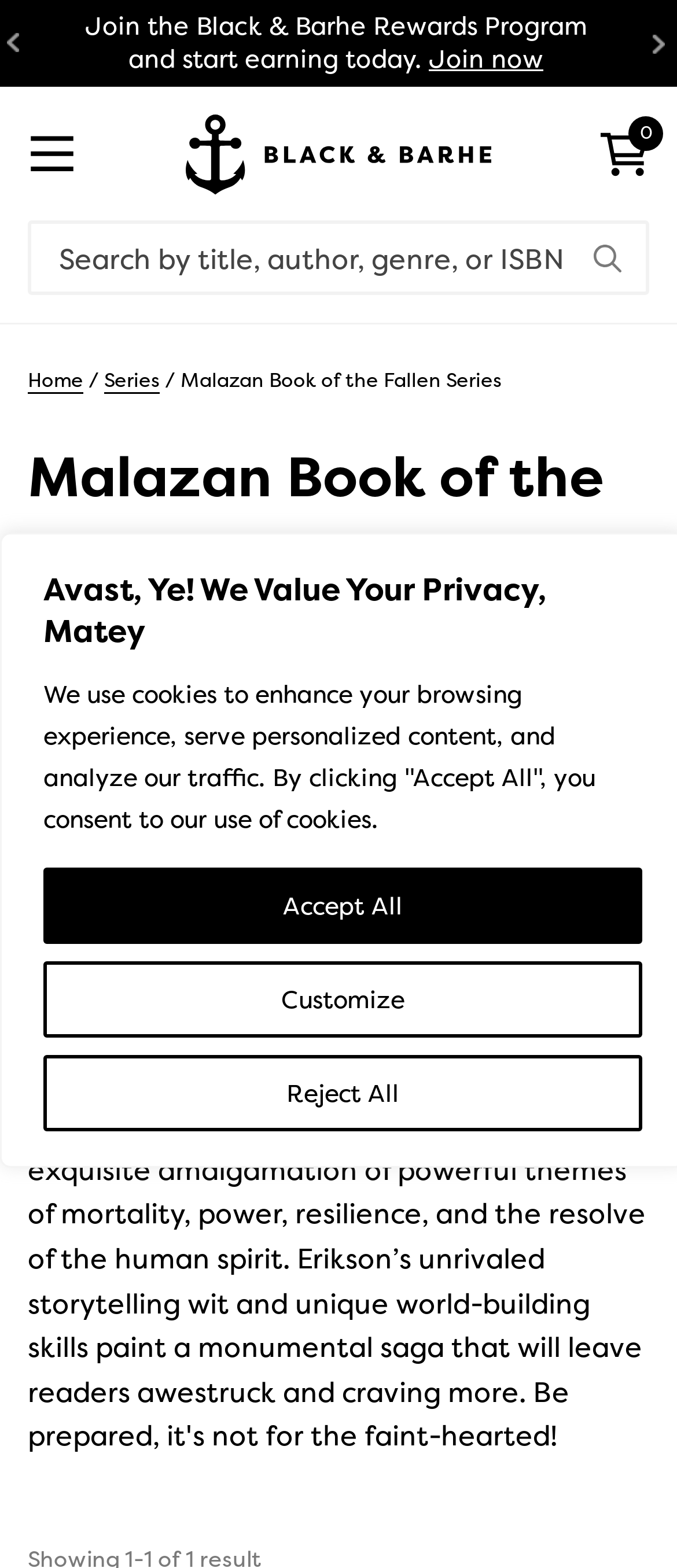How many links are in the breadcrumbs navigation?
Answer the question with a detailed and thorough explanation.

I examined the breadcrumbs navigation and found three links: 'Home', 'Series', and the link with the text 'Malazan Book of the Fallen Series'.